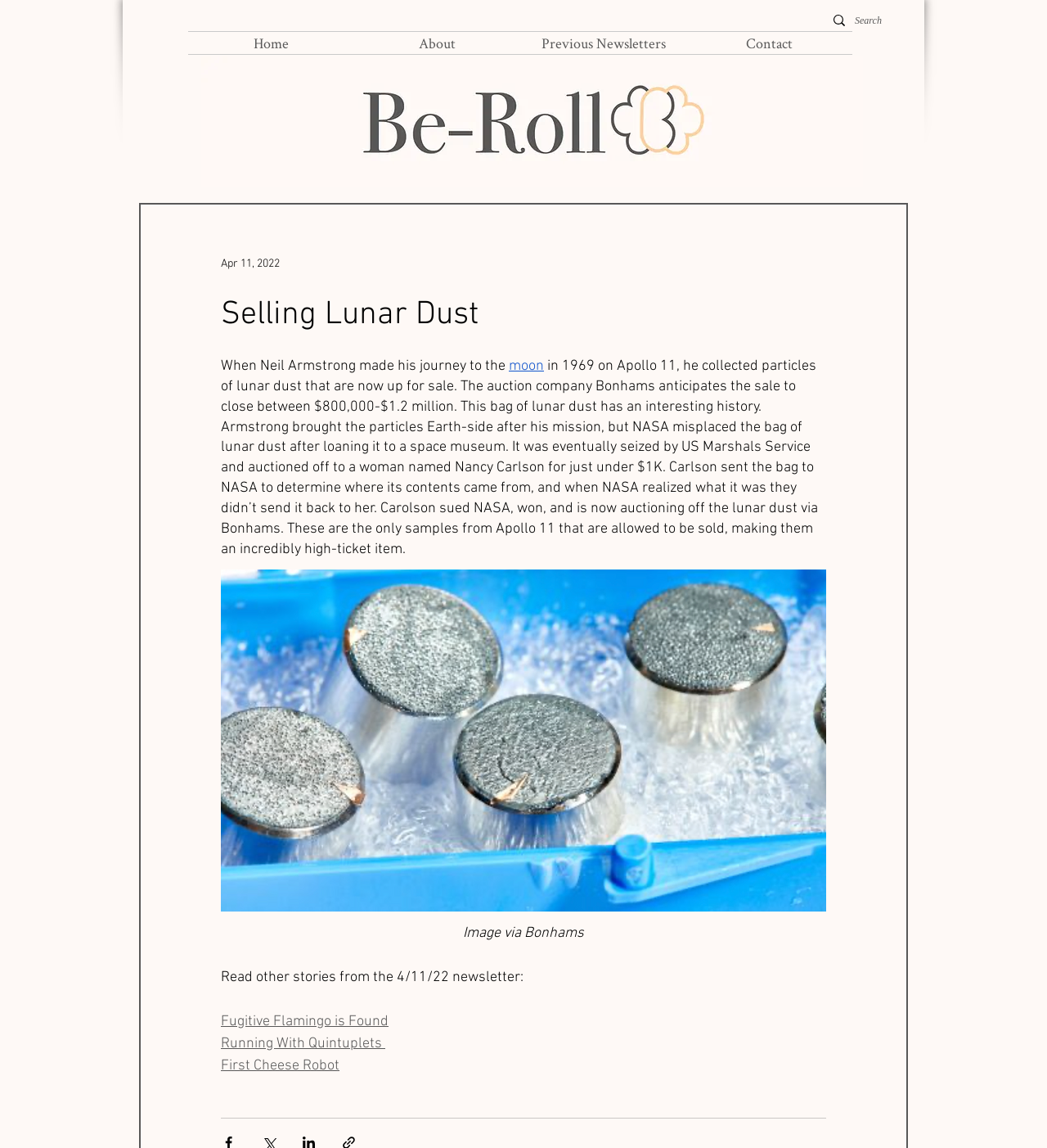Identify the bounding box coordinates of the area you need to click to perform the following instruction: "Search for something".

[0.816, 0.0, 0.85, 0.036]